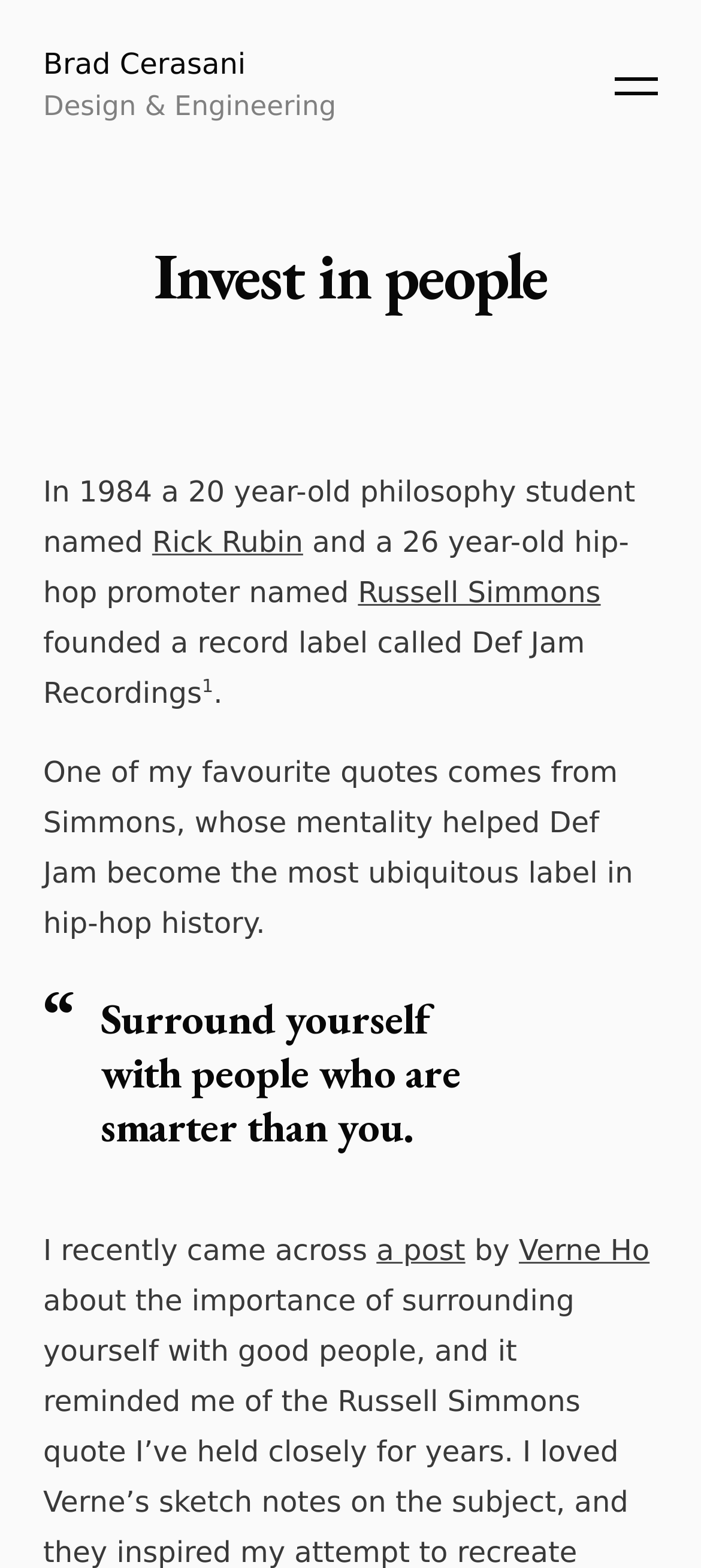Please give a succinct answer using a single word or phrase:
What is the name of the record label founded by Rick Rubin and Russell Simmons?

Def Jam Recordings